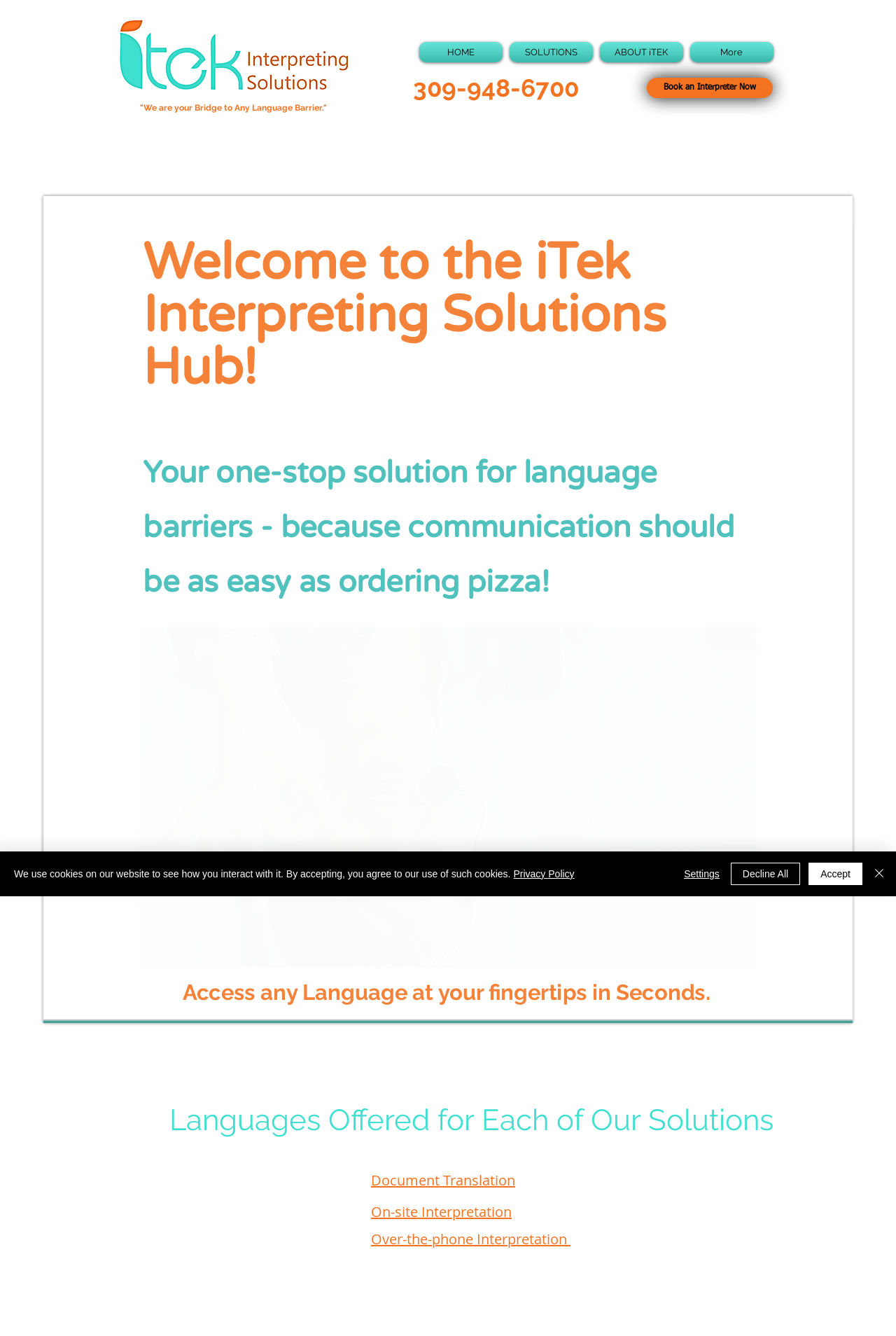Select the bounding box coordinates of the element I need to click to carry out the following instruction: "Click the On-site Interpretation link".

[0.414, 0.9, 0.571, 0.914]